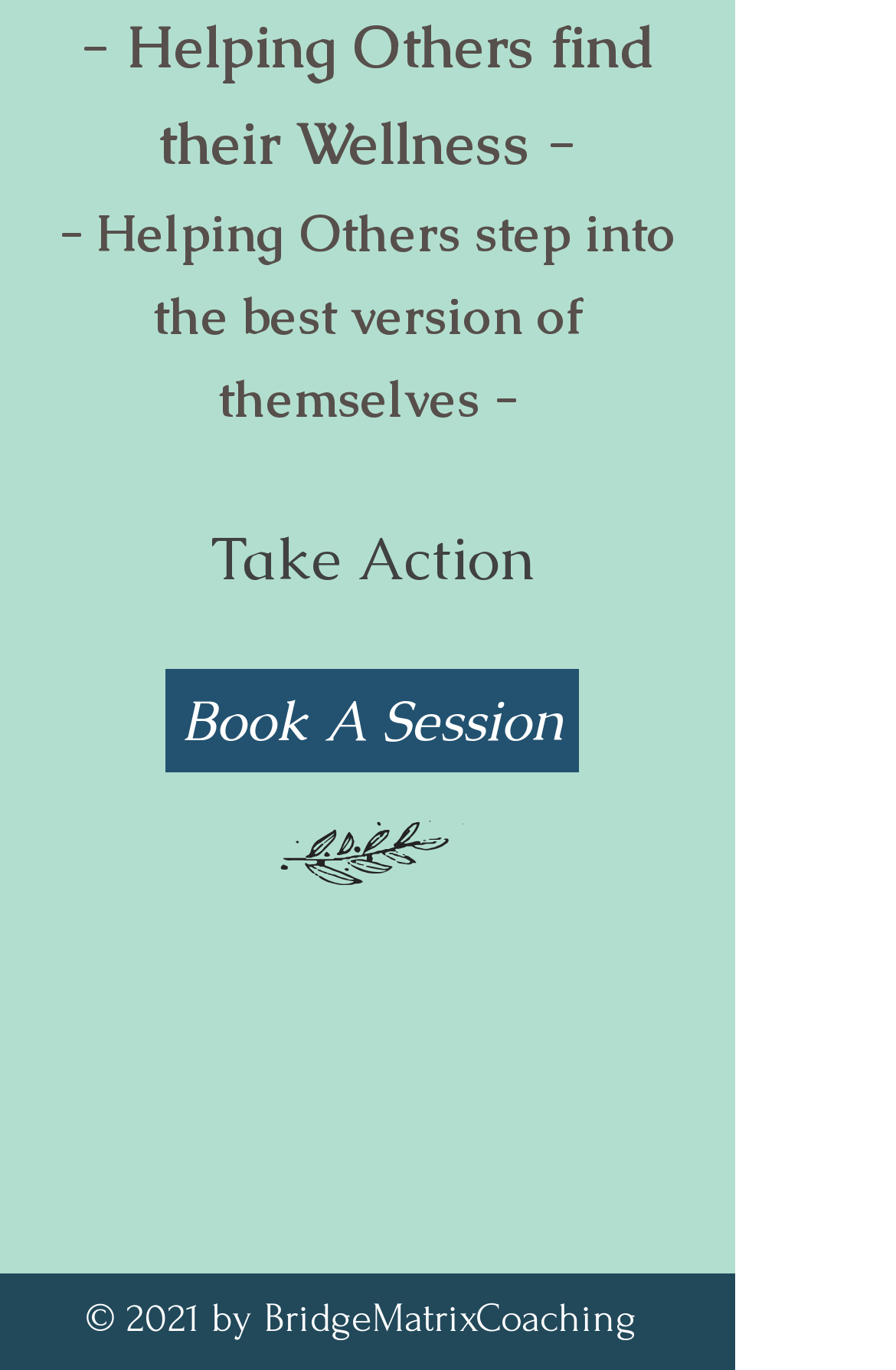What is the theme of the wellness being referred to?
Please respond to the question with a detailed and well-explained answer.

Based on the static text elements, it appears that the theme of wellness being referred to is helping others become the best version of themselves, which suggests a focus on personal growth and self-improvement.